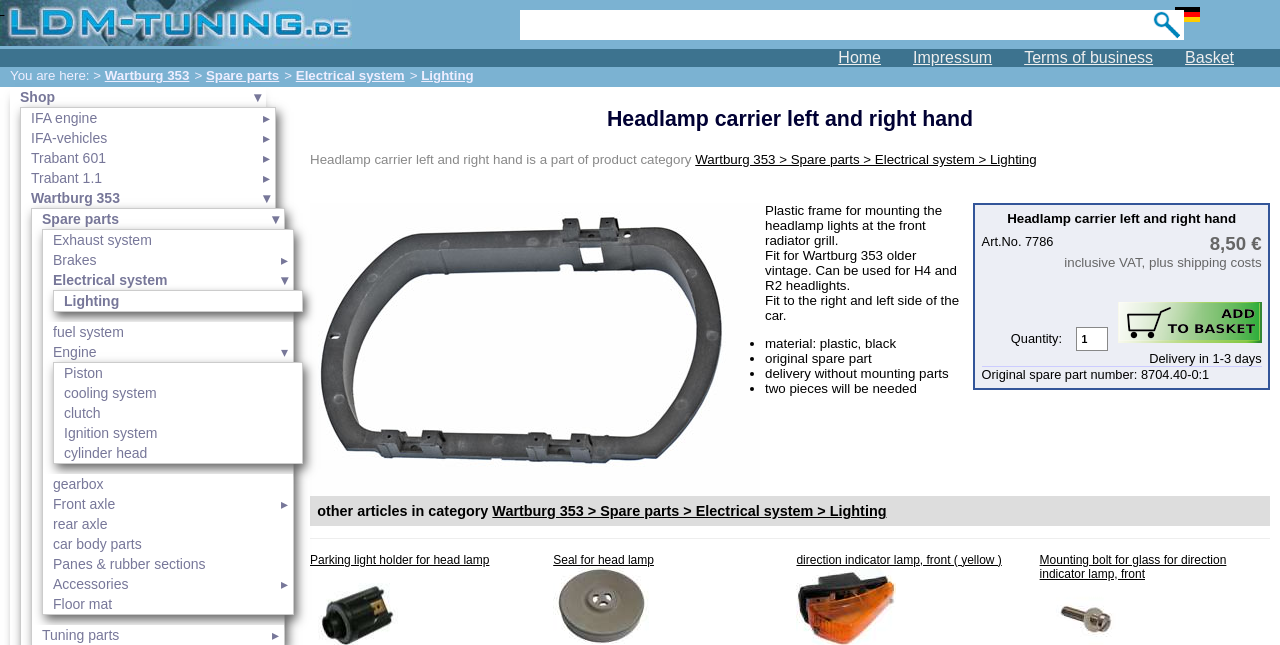How many pieces of the headlamp carrier are needed?
Could you please answer the question thoroughly and with as much detail as possible?

The number of pieces needed can be found in the product description section, where it is stated that 'two pieces will be needed'.